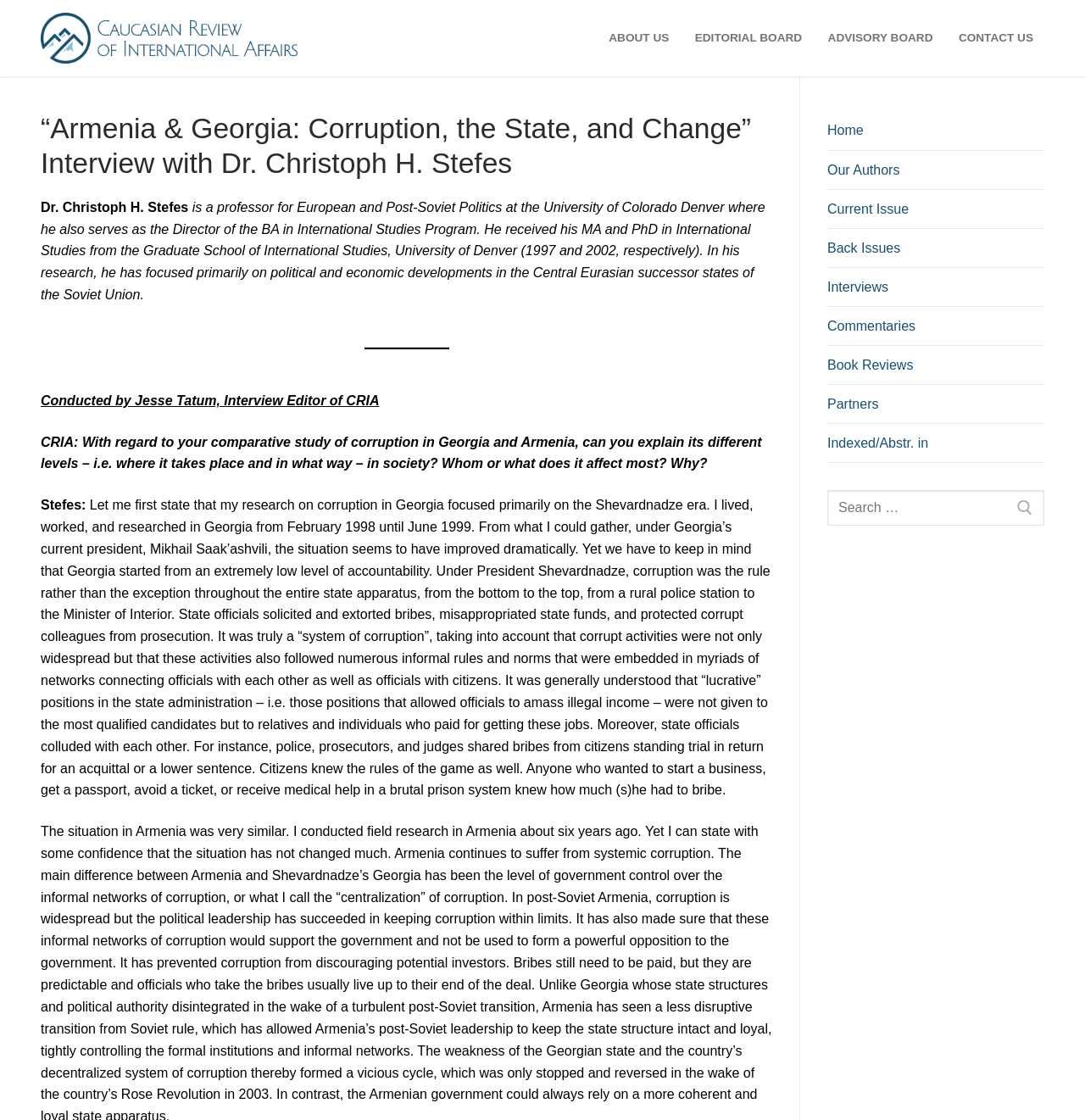Who is the interviewee in the article?
Based on the screenshot, provide your answer in one word or phrase.

Dr. Christoph H. Stefes